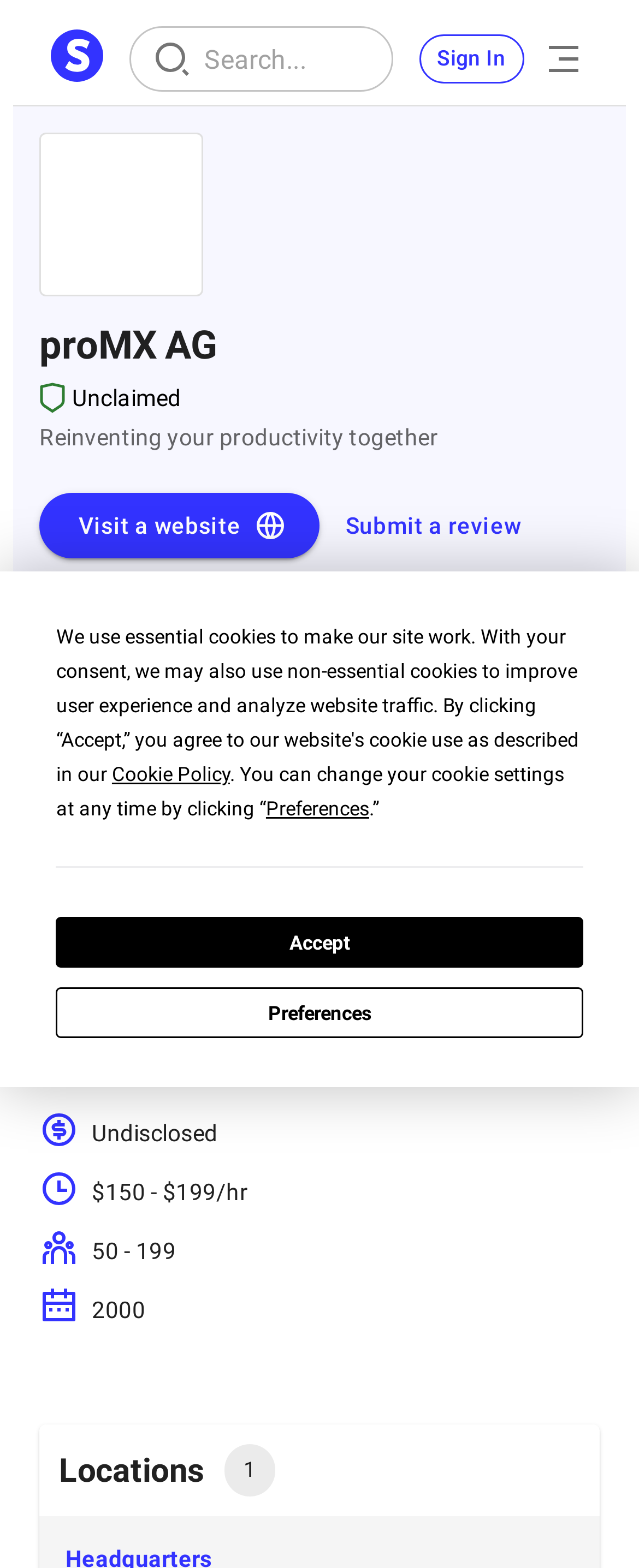Determine the bounding box coordinates of the clickable region to carry out the instruction: "Visit the company website".

[0.062, 0.314, 0.5, 0.356]